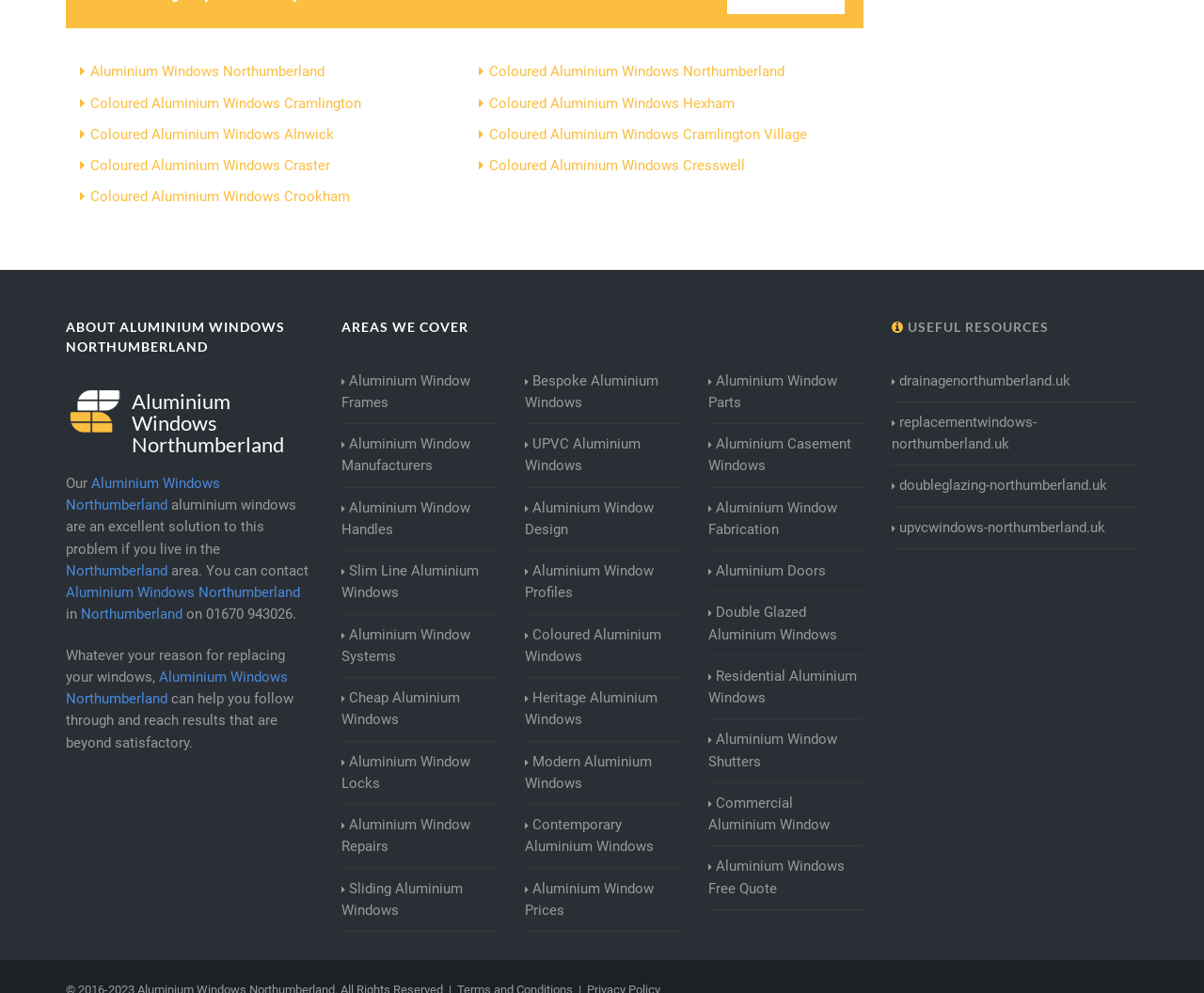Please identify the bounding box coordinates of the element's region that I should click in order to complete the following instruction: "Click on Aluminium Windows Northumberland". The bounding box coordinates consist of four float numbers between 0 and 1, i.e., [left, top, right, bottom].

[0.075, 0.064, 0.27, 0.081]